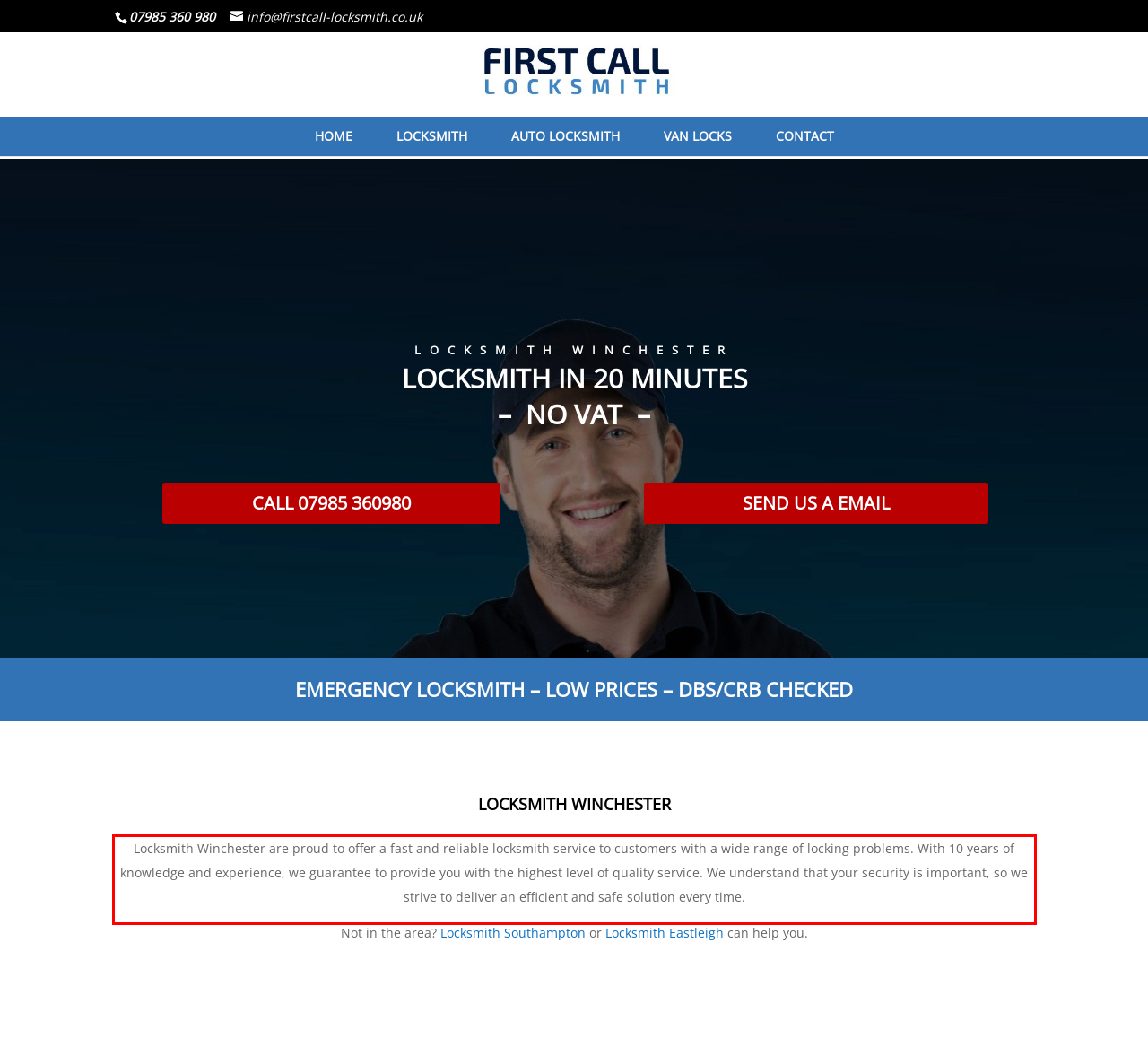You have a screenshot of a webpage with a red bounding box. Identify and extract the text content located inside the red bounding box.

Locksmith Winchester are proud to offer a fast and reliable locksmith service to customers with a wide range of locking problems. With 10 years of knowledge and experience, we guarantee to provide you with the highest level of quality service. We understand that your security is important, so we strive to deliver an efficient and safe solution every time.